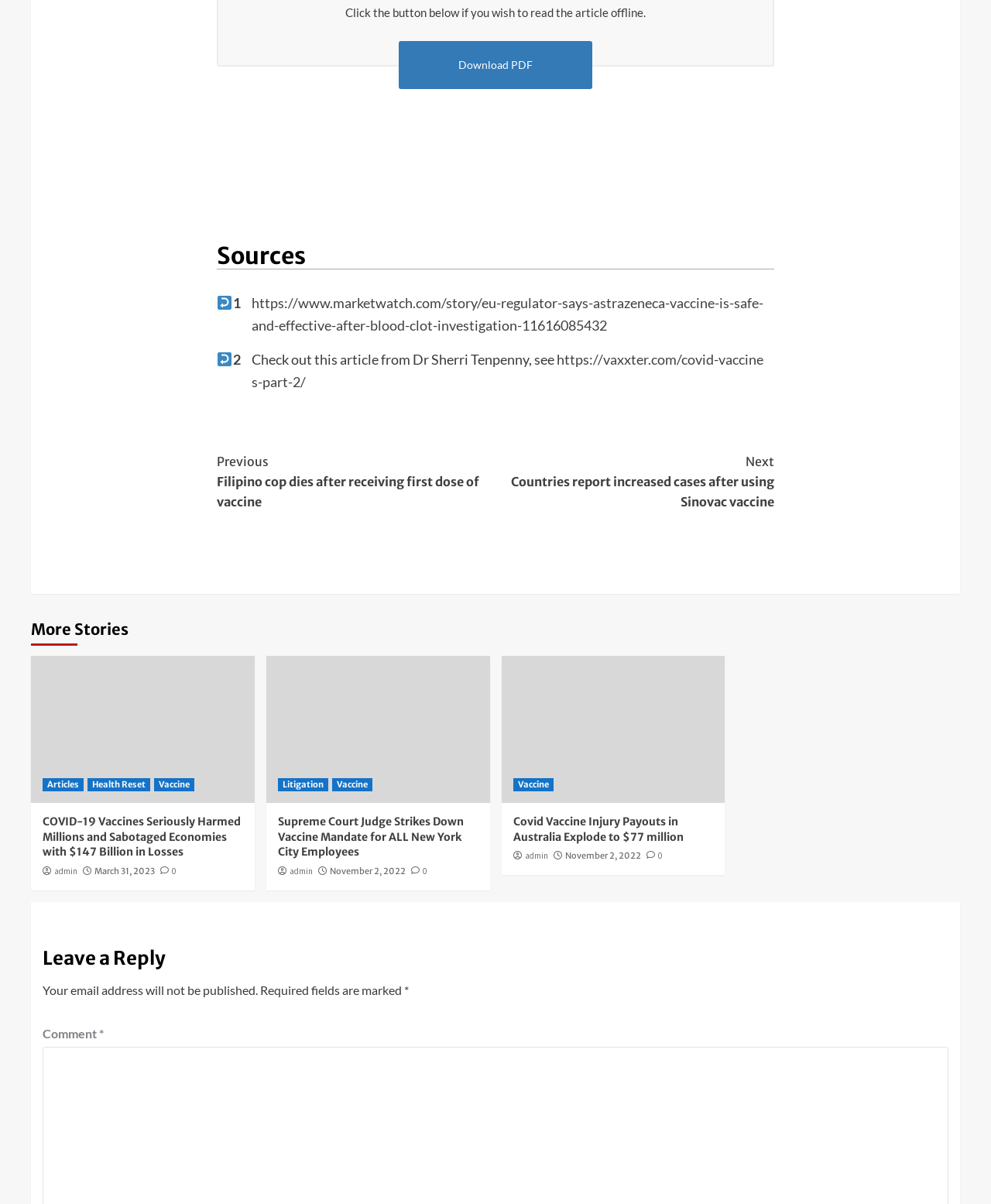Bounding box coordinates are given in the format (top-left x, top-left y, bottom-right x, bottom-right y). All values should be floating point numbers between 0 and 1. Provide the bounding box coordinate for the UI element described as: Health Reset

[0.088, 0.646, 0.152, 0.657]